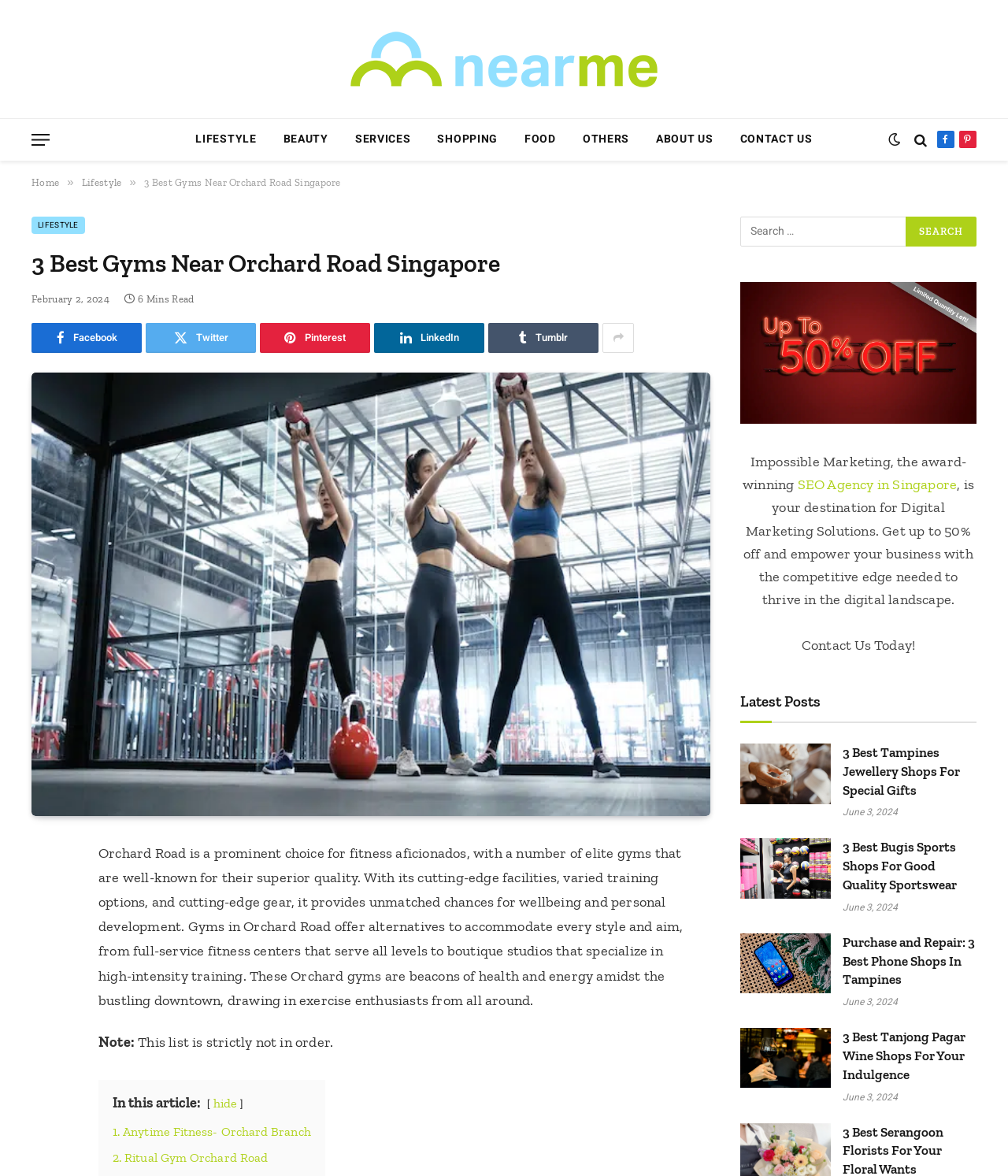Construct a comprehensive caption that outlines the webpage's structure and content.

This webpage is about the 3 best gyms near Orchard Road in Singapore. At the top, there is a logo and a menu button on the left, followed by a series of links to different categories such as LIFESTYLE, BEAUTY, and FOOD. On the right, there are social media links and a search bar.

Below the menu, there is a heading that reads "3 Best Gyms Near Orchard Road Singapore" with a date "February 2, 2024" and a "6 Mins Read" indicator. Underneath, there are social media sharing links and a "Best Gyms Orchard" image.

The main content of the webpage starts with a paragraph describing the benefits of gyms in Orchard Road, followed by a note that the list is not in order. The list of gyms is then presented, with each gym having a link and a brief description.

On the right side of the webpage, there is a section promoting a digital marketing agency, Impossible Marketing, with an image and a call-to-action to contact them.

Below the main content, there is a section titled "Latest Posts" with links to other articles, including "Best Jewellery Shop Tampines", "Best Bugis Sports Shop", "Best Phone Shop Tampines", and "Best Tanjong Pagar Wine". Each article has an image, a heading, and a date.